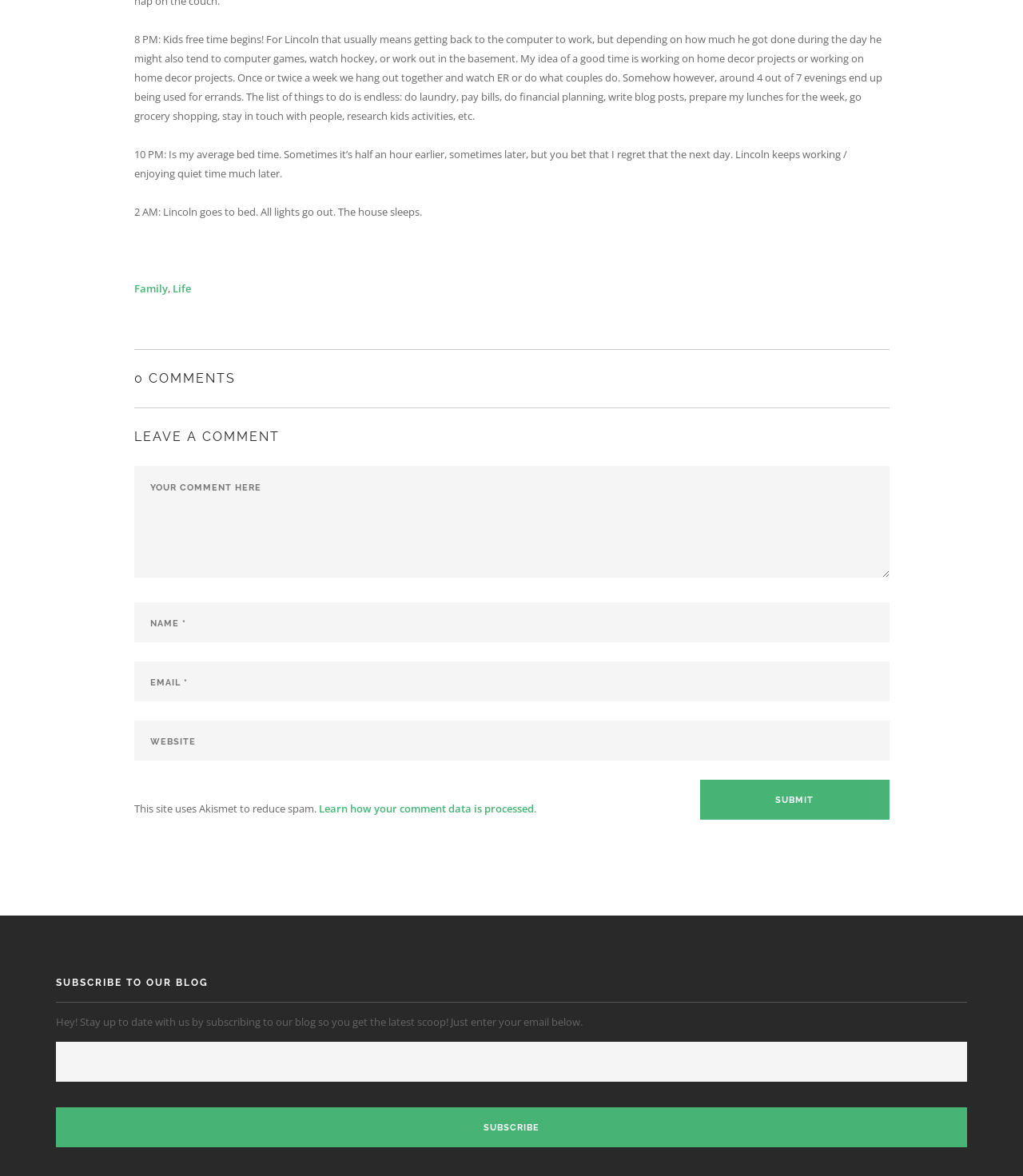Look at the image and write a detailed answer to the question: 
What is the purpose of the text box at the bottom of the page?

The text box is accompanied by a button that says 'Subscribe' and a message that says 'Hey! Stay up to date with us by subscribing to our blog so you get the latest scoop! Just enter your email below.'